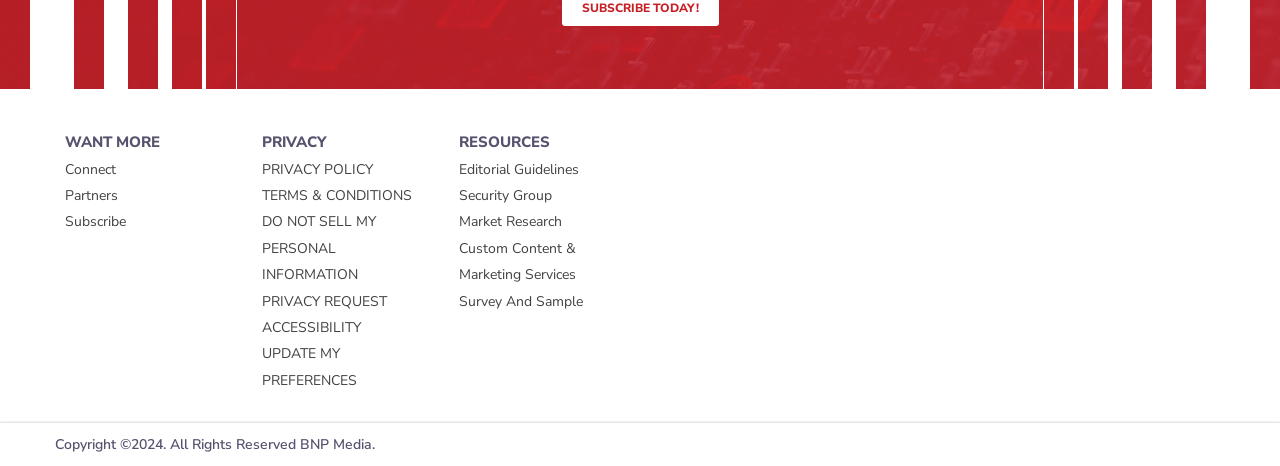Find and specify the bounding box coordinates that correspond to the clickable region for the instruction: "Subscribe to the newsletter".

[0.051, 0.456, 0.098, 0.497]